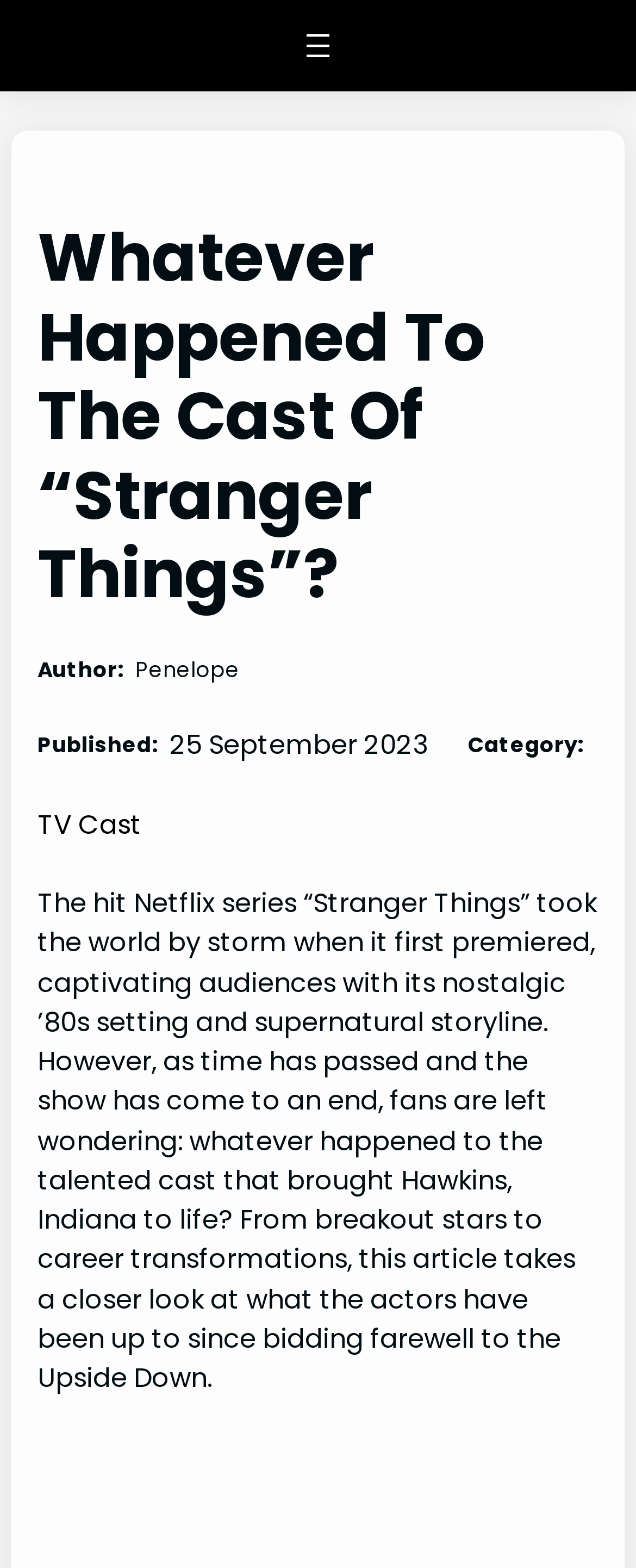How many sections does the article have?
Utilize the image to construct a detailed and well-explained answer.

The article appears to have only one main section, which is the content section that discusses the cast of 'Stranger Things'.